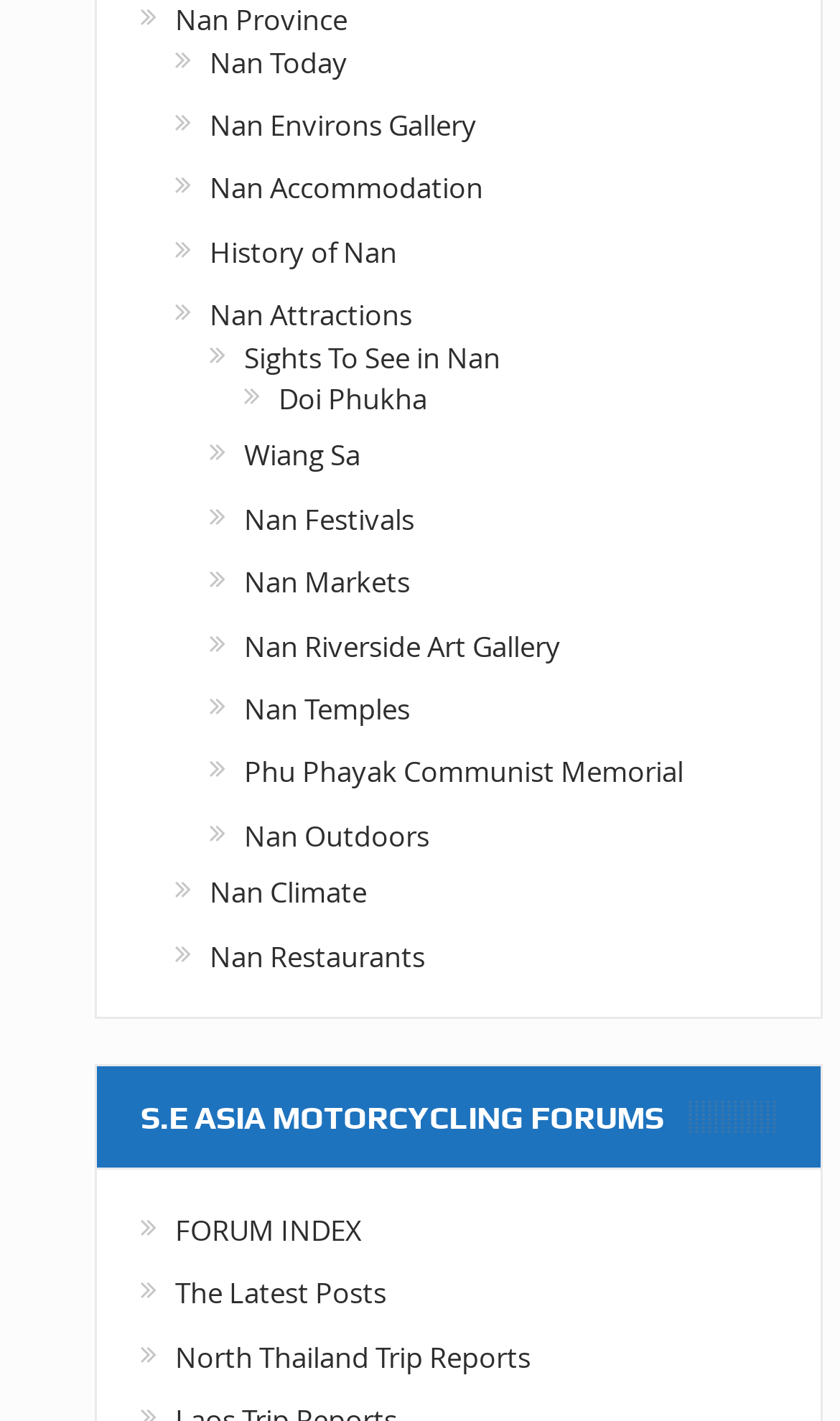How many links are there in the S.E ASIA MOTORCYCLING FORUMS section?
Using the image as a reference, give an elaborate response to the question.

I counted the number of links in the S.E ASIA MOTORCYCLING FORUMS section, starting from 'FORUM INDEX' to 'North Thailand Trip Reports', and found 3 links in total.